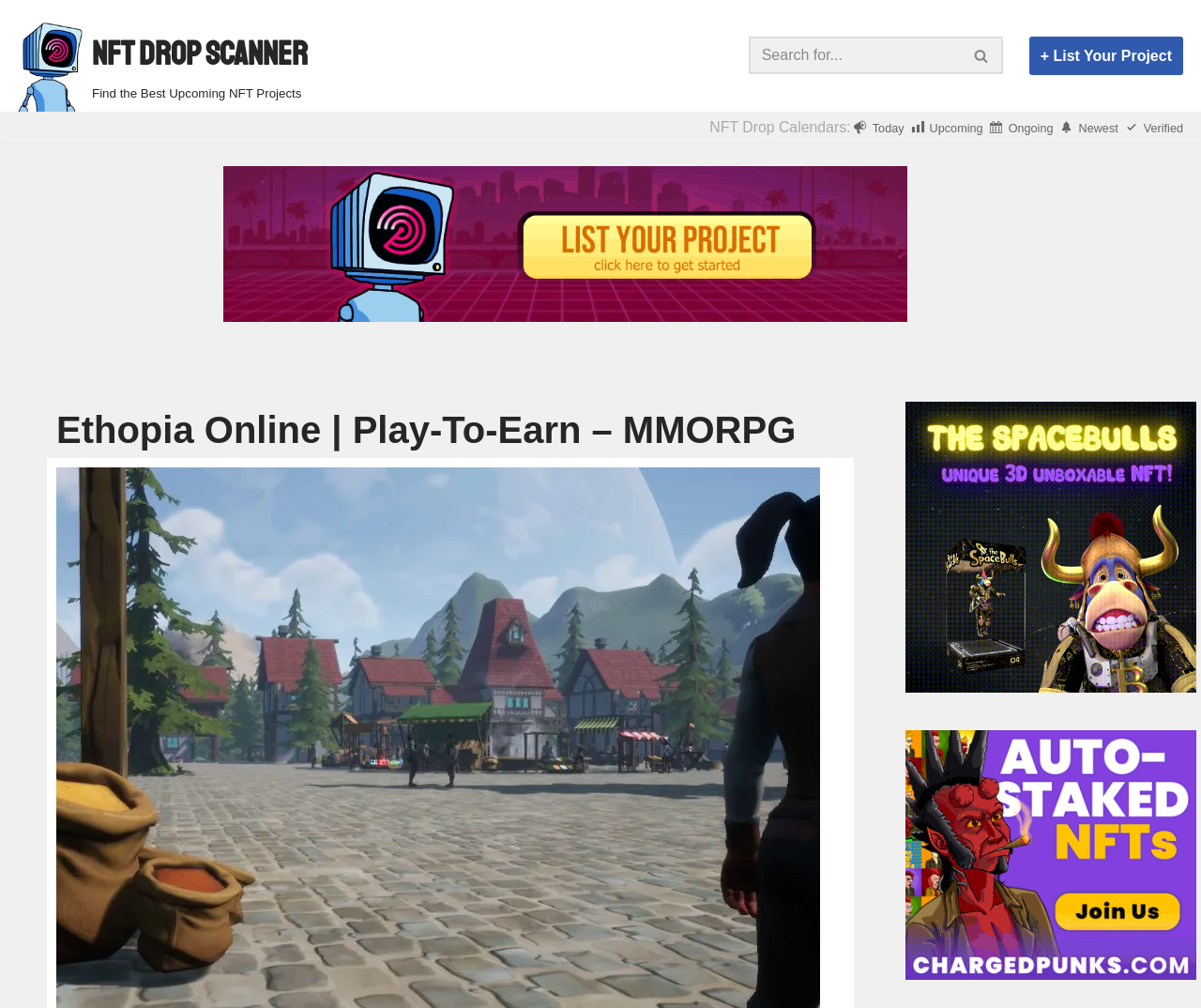Locate the bounding box coordinates of the element that needs to be clicked to carry out the instruction: "Explore the NFT drop scanner". The coordinates should be given as four float numbers ranging from 0 to 1, i.e., [left, top, right, bottom].

[0.015, 0.02, 0.256, 0.111]